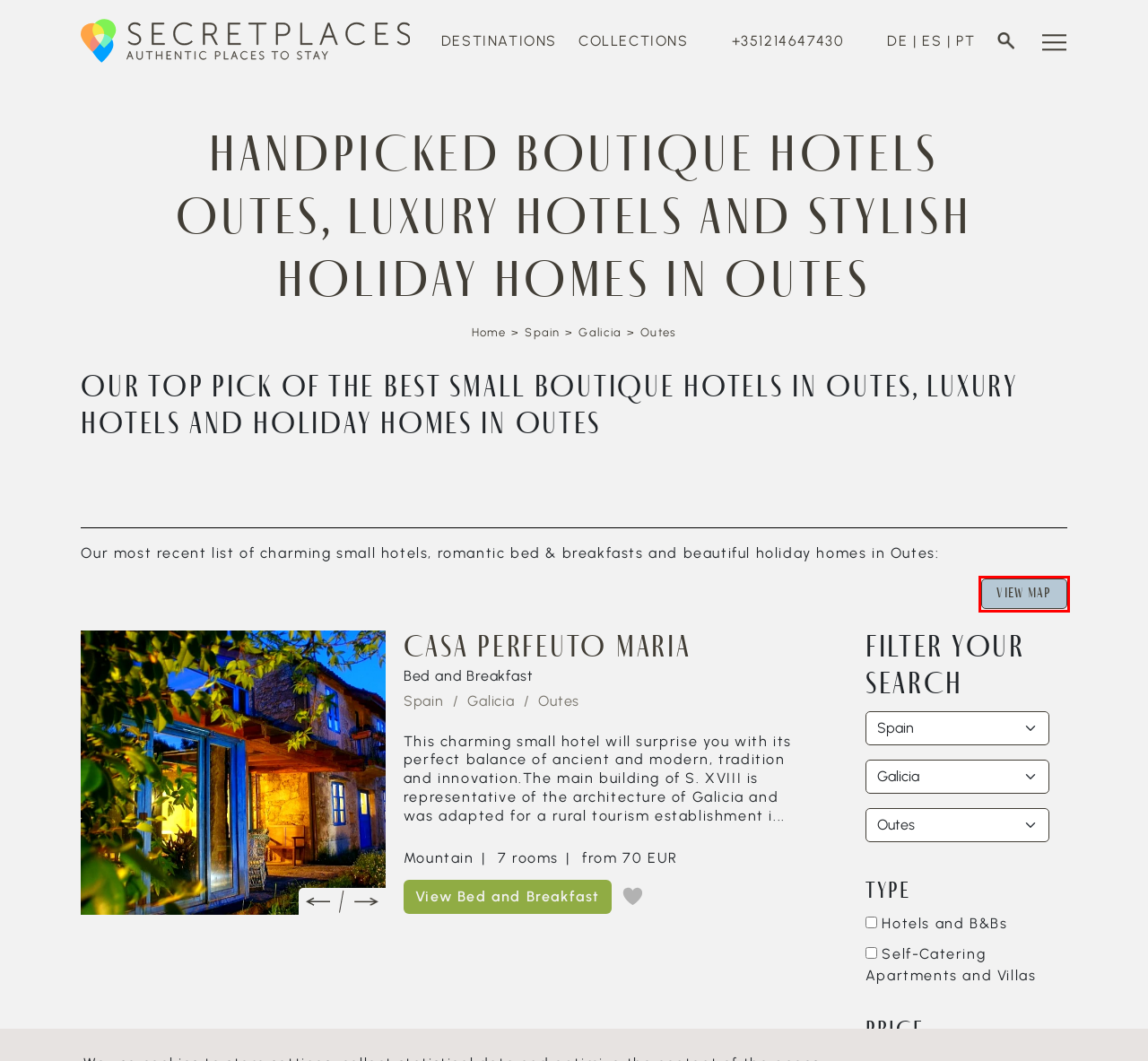You have a screenshot of a webpage, and a red bounding box highlights an element. Select the webpage description that best fits the new page after clicking the element within the bounding box. Options are:
A. Schöne kleine Boutique Hotels Outes, Luxushotels und coole Ferienwohnungen Outes
B. Casa Perfeuto Maria
C. Handpicked small boutique hotels Spain, beautiful guest houses and luxury holiday homes
D. Secretplaces – boutique hotels and holiday homes Galicia, Spain
E. Secretplaces – boutique hotels and holiday homes Spain
F. Hoteles con encanto Outes, hoteles de lujo y apartamentos con estilo Outes
G. Outes Map
H. Handpicked boutique hotels Galicia beautiful guest houses and holiday homes

G